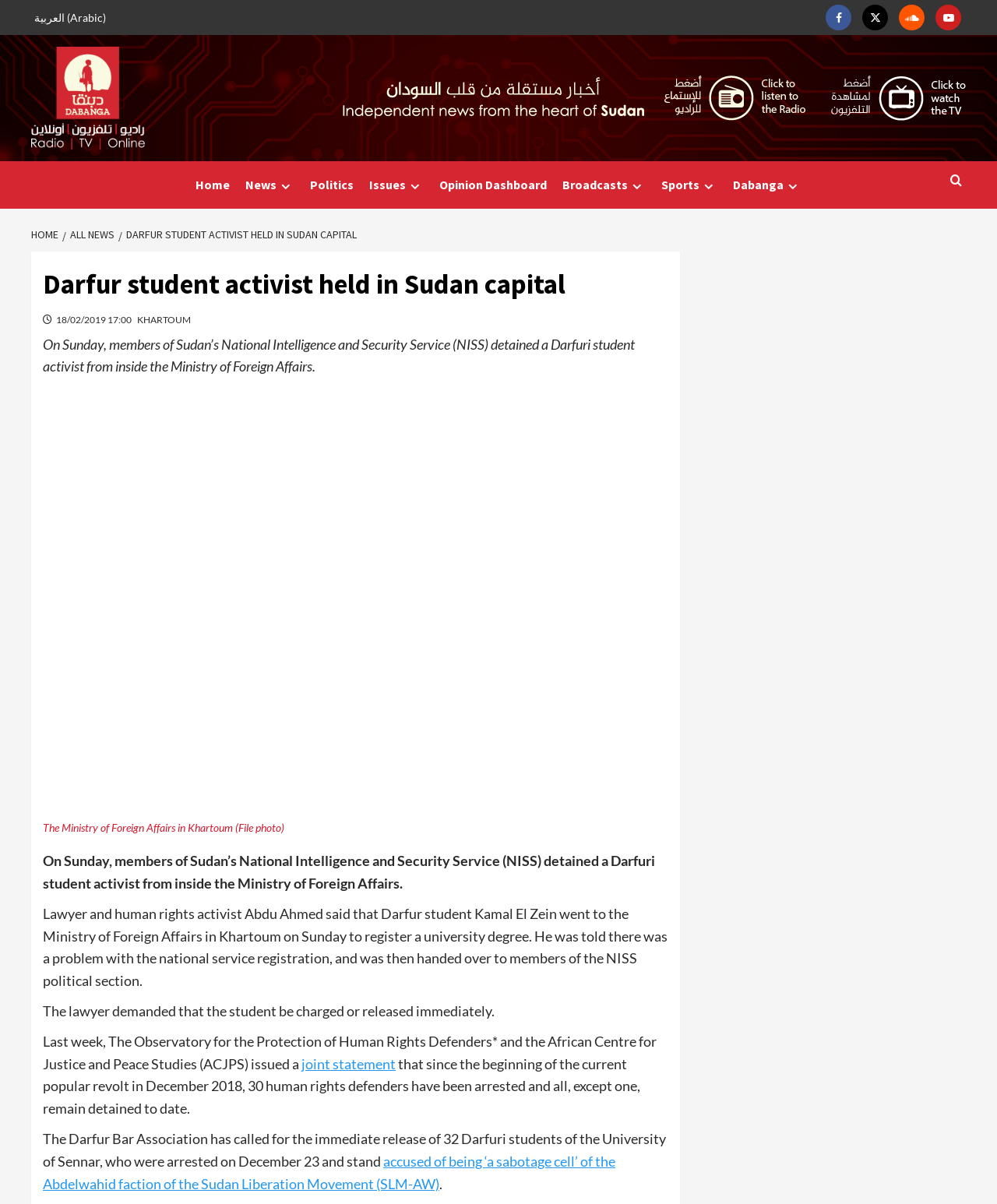Using the given description, provide the bounding box coordinates formatted as (top-left x, top-left y, bottom-right x, bottom-right y), with all values being floating point numbers between 0 and 1. Description: Issues

[0.362, 0.134, 0.433, 0.173]